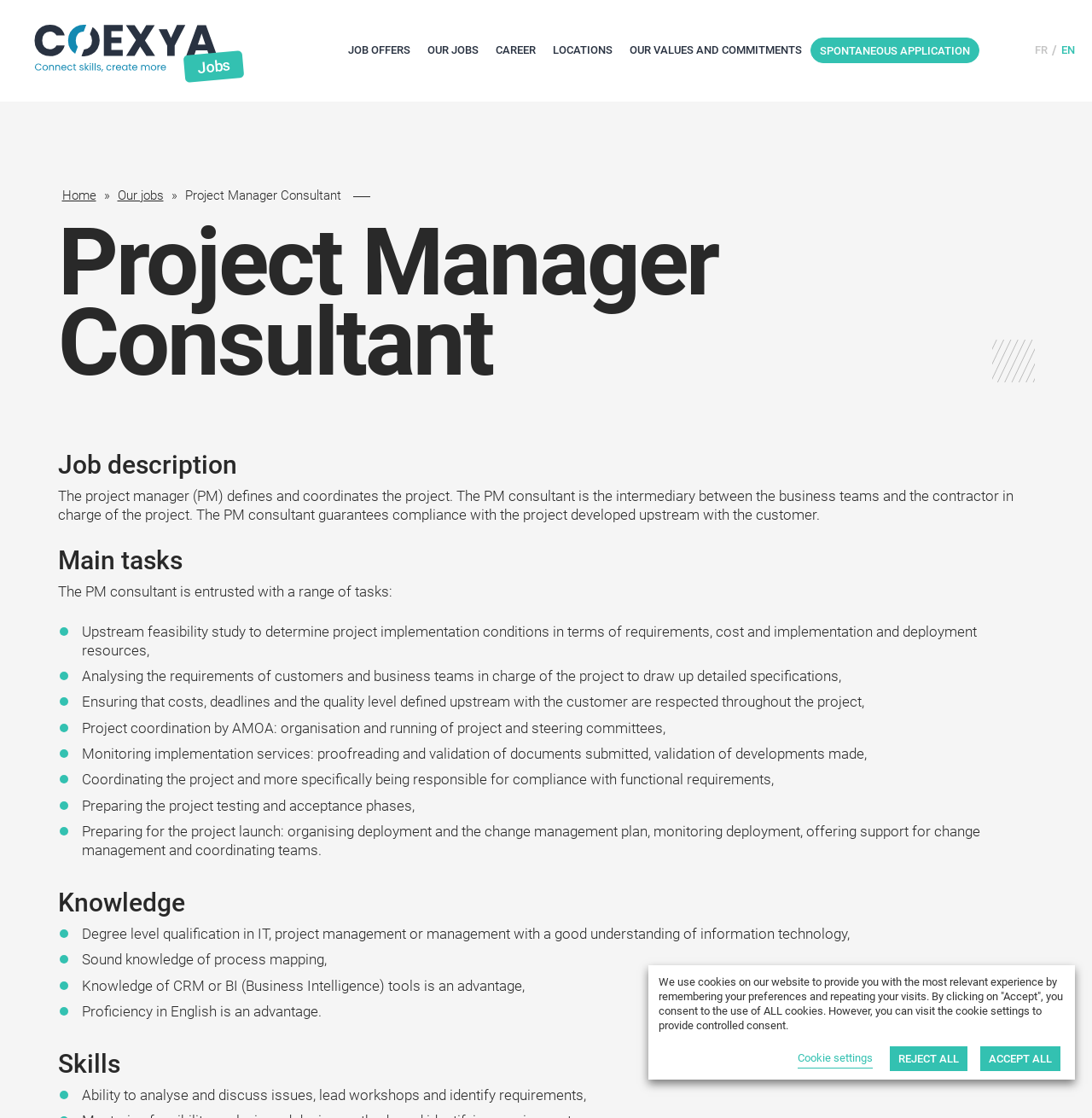Construct a thorough caption encompassing all aspects of the webpage.

This webpage is about the role of an MOA consultant, specifically a Project Manager Consultant. At the top left corner, there is a logo of COEXYA Jobs, accompanied by a link to the website. Next to it, there is a main navigation menu with links to various sections, including JOB OFFERS, OUR JOBS, CAREER, LOCATIONS, OUR VALUES AND COMMITMENTS, and SPONTANEOUS APPLICATION. The language of the webpage can be switched between French and English.

Below the navigation menu, there is a breadcrumb navigation showing the path from the home page to the current page, which is about Project Manager Consultant under the Our jobs section.

The main content of the webpage is divided into several sections. The first section is the job description, which explains the role of a Project Manager Consultant as an intermediary between business teams and contractors. The consultant is responsible for ensuring compliance with the project developed upstream with the customer.

The next section is about the main tasks of a Project Manager Consultant, which include conducting feasibility studies, analyzing customer requirements, ensuring cost and quality control, project coordination, and monitoring implementation services.

Following that, there are sections about the knowledge and skills required for the job. The knowledge section lists the necessary qualifications, including a degree in IT or project management, and knowledge of process mapping and CRM or BI tools. The skills section highlights the need for analytical and leadership skills, as well as proficiency in English.

At the bottom of the webpage, there is a cookie consent dialog box that informs users about the use of cookies on the website and provides options to accept or reject them.